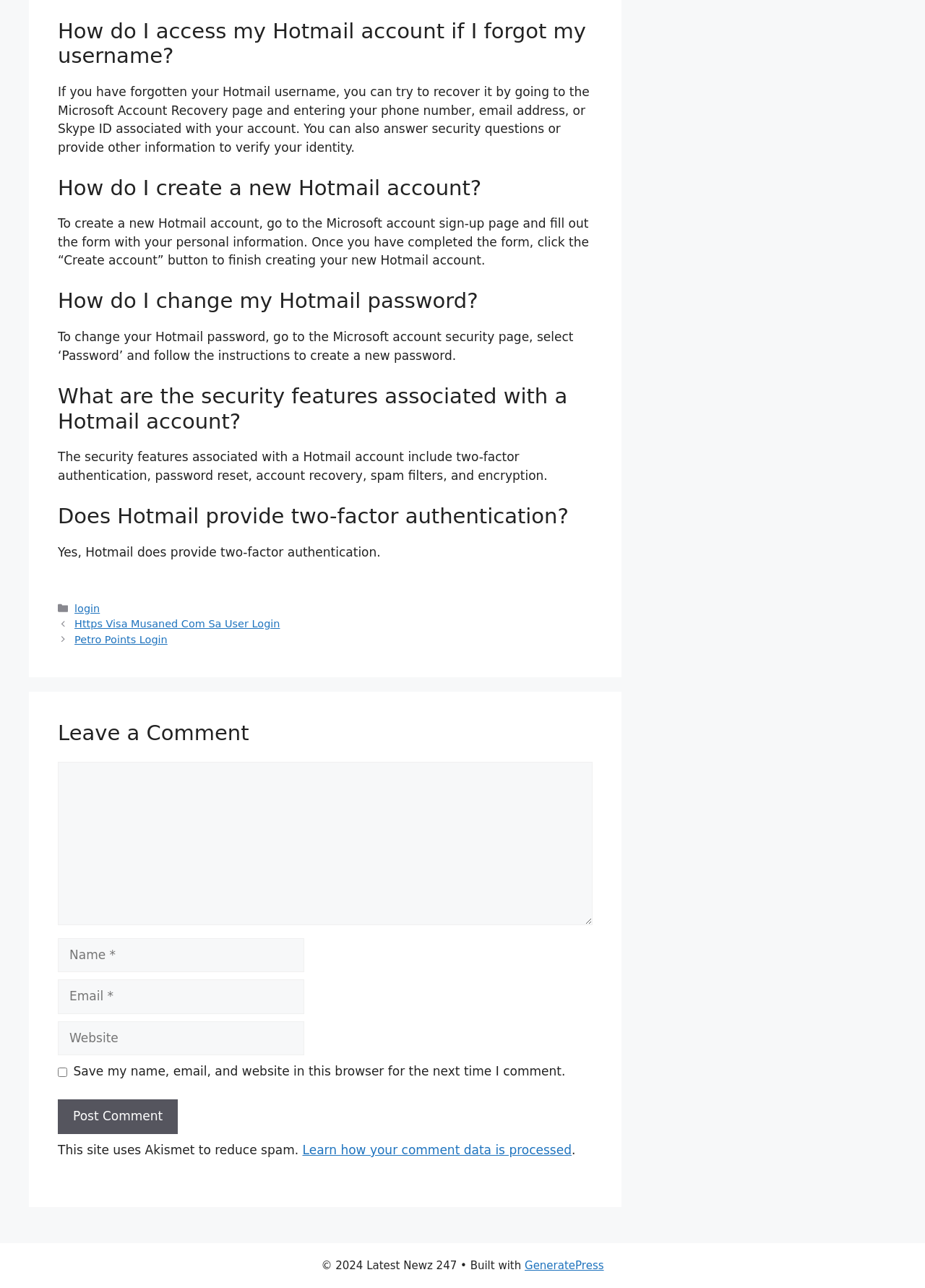What is the name of the website's theme?
Provide a one-word or short-phrase answer based on the image.

GeneratePress